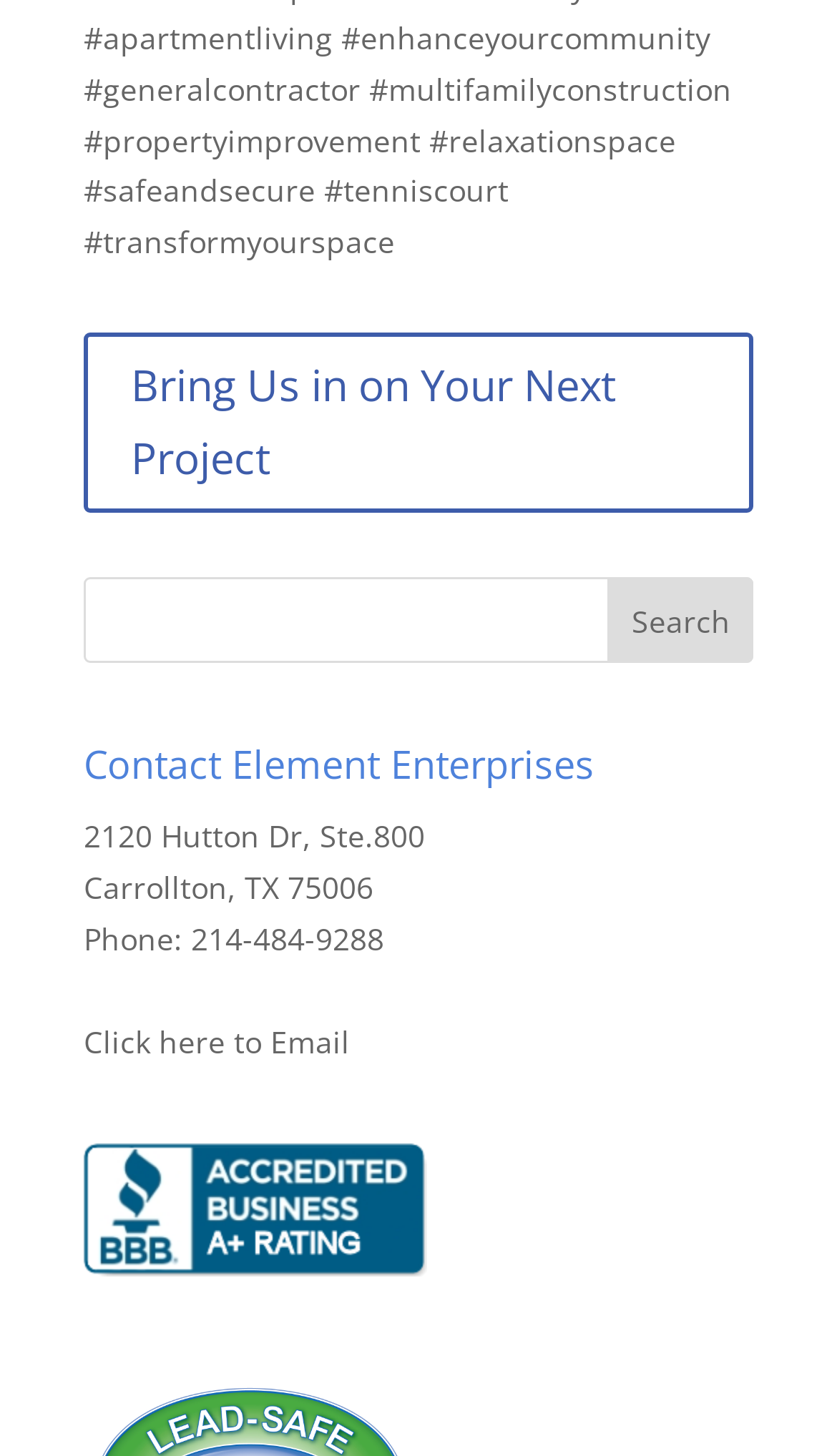Determine the bounding box for the UI element described here: "HOME IMPROVEMENT".

None